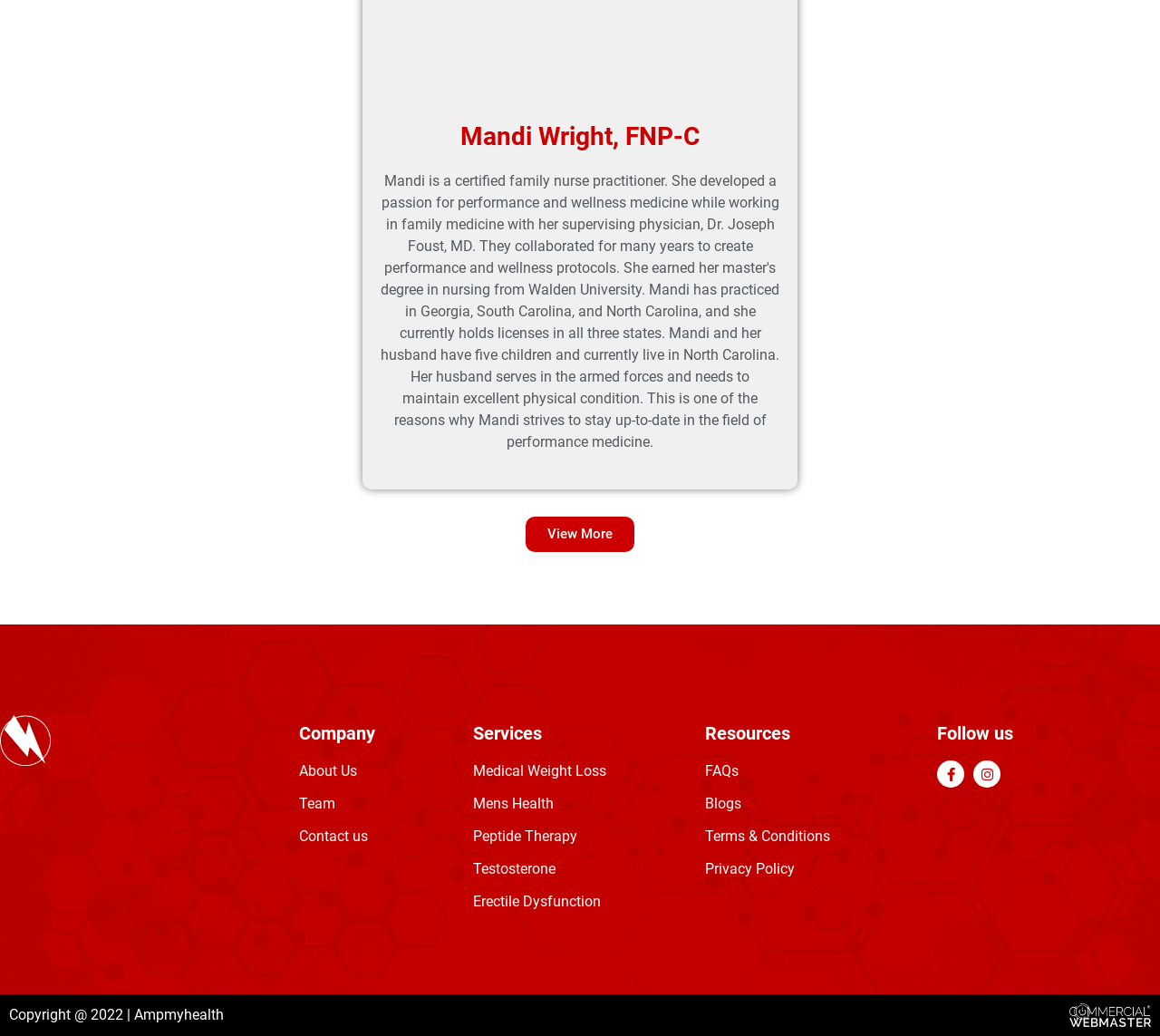Refer to the element description Mens Health and identify the corresponding bounding box in the screenshot. Format the coordinates as (top-left x, top-left y, bottom-right x, bottom-right y) with values in the range of 0 to 1.

[0.408, 0.766, 0.477, 0.787]